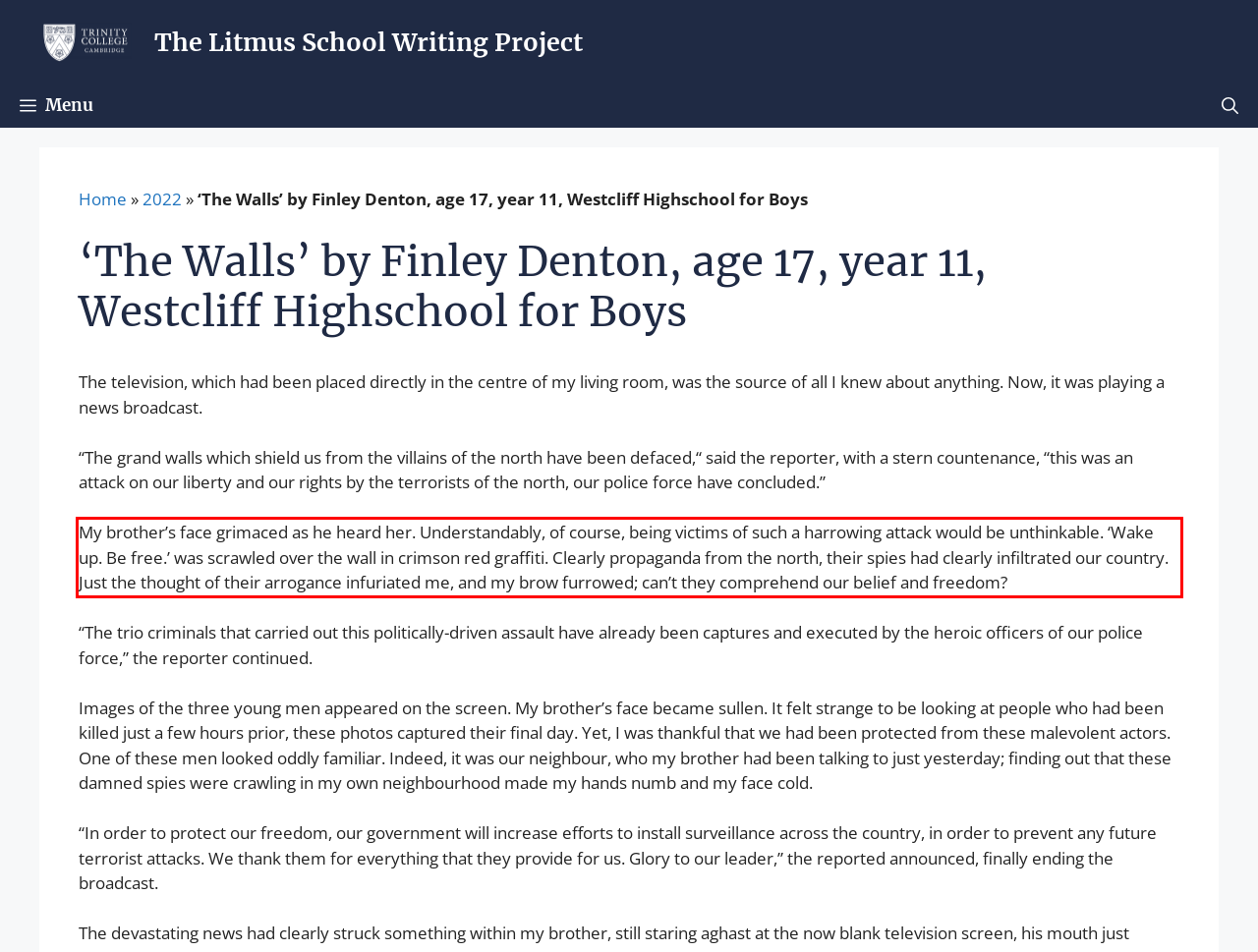Examine the webpage screenshot and use OCR to obtain the text inside the red bounding box.

My brother’s face grimaced as he heard her. Understandably, of course, being victims of such a harrowing attack would be unthinkable. ‘Wake up. Be free.’ was scrawled over the wall in crimson red graffiti. Clearly propaganda from the north, their spies had clearly infiltrated our country. Just the thought of their arrogance infuriated me, and my brow furrowed; can’t they comprehend our belief and freedom?